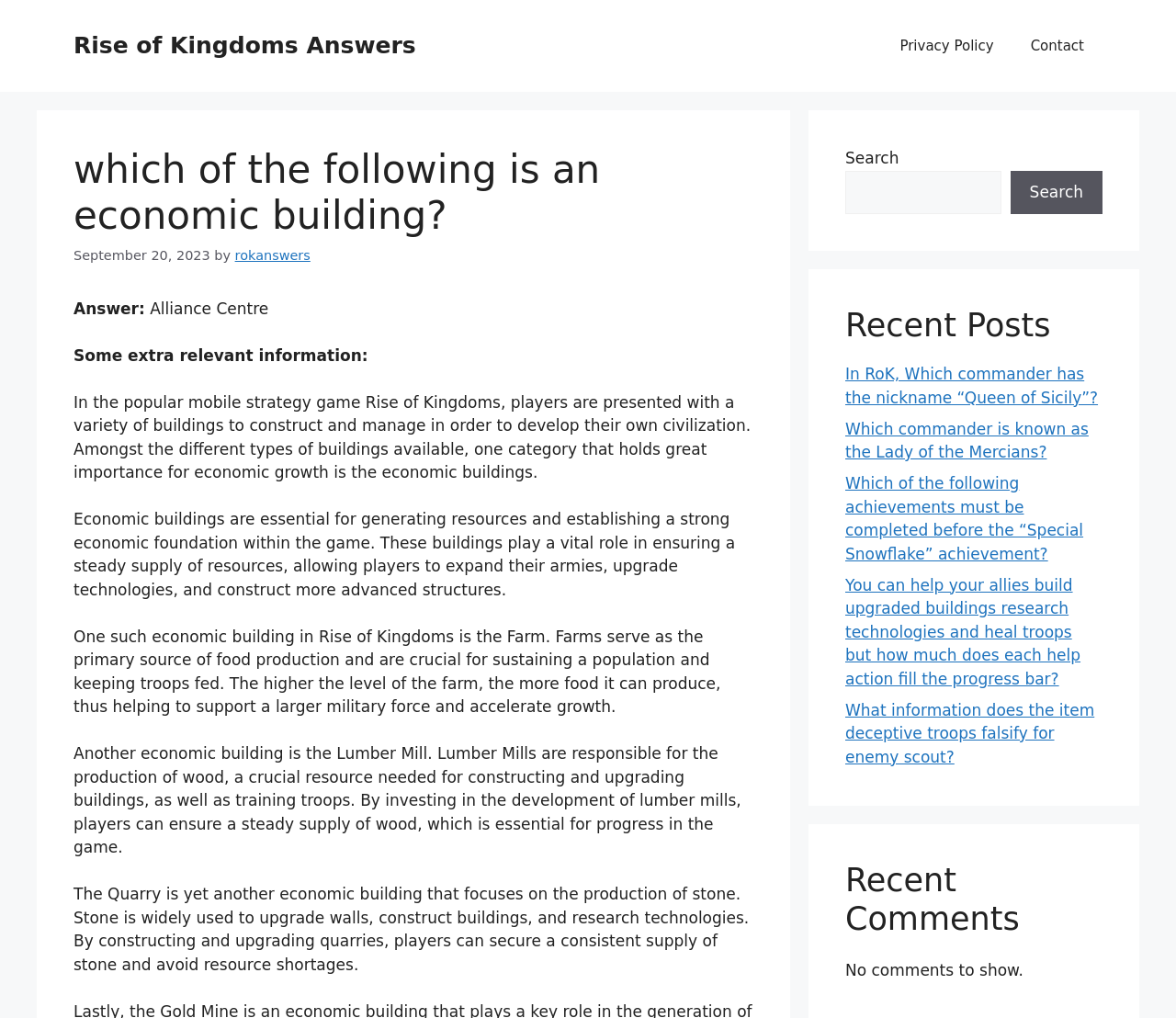Please identify the bounding box coordinates of the clickable element to fulfill the following instruction: "Search for Rise of Kingdoms answers". The coordinates should be four float numbers between 0 and 1, i.e., [left, top, right, bottom].

[0.719, 0.167, 0.851, 0.21]